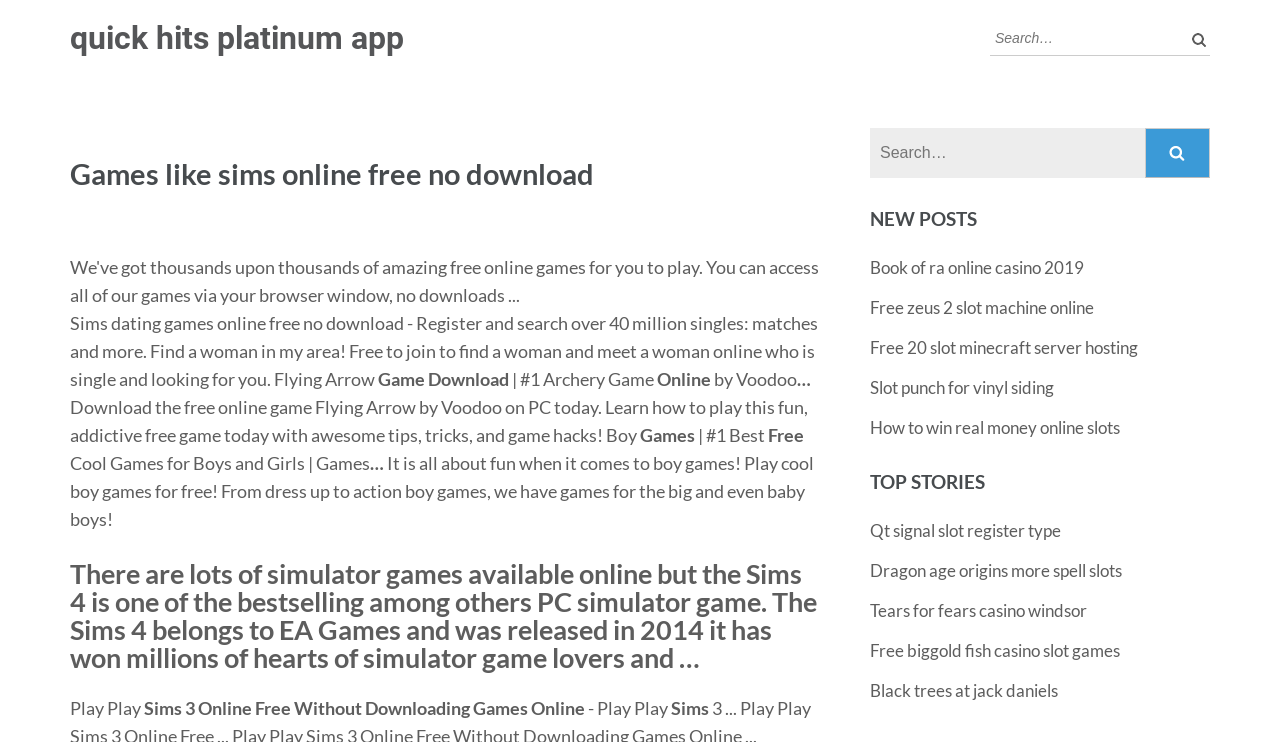Locate the bounding box coordinates of the clickable area needed to fulfill the instruction: "check rss".

None